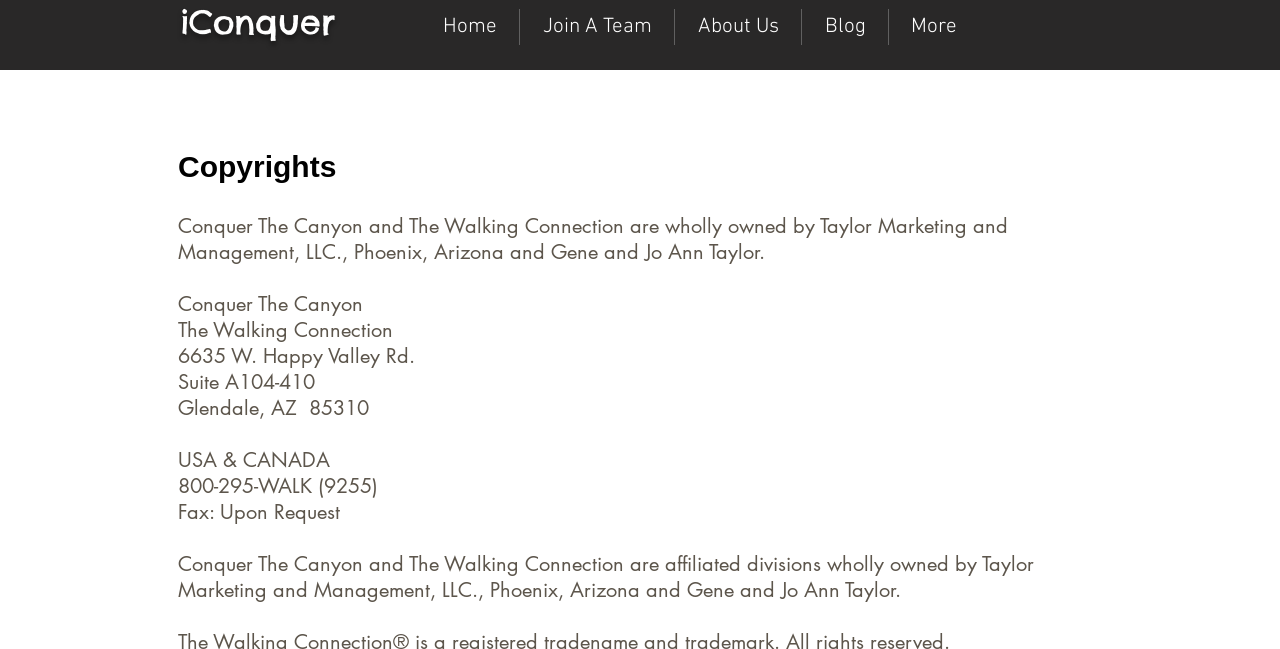Explain the contents of the webpage comprehensively.

The webpage is about copyrights, specifically for iconqueradventures. At the top left, there is a link to "iConquer". To the right of it, there is a navigation menu labeled "Site" that contains five links: "Home", "Join A Team", "About Us", "Blog", and "More". 

Below the navigation menu, there is a heading that reads "Copyrights". Underneath the heading, there is a block of text that describes the copyrights of Conquer The Canyon and The Walking Connection, stating that they are wholly owned by Taylor Marketing and Management, LLC. The text also provides the company's address, phone number, and fax information. The address is located at 6635 W. Happy Valley Rd, Suite A104-410, Glendale, AZ 85310, and the phone number is 800-295-WALK (9255).